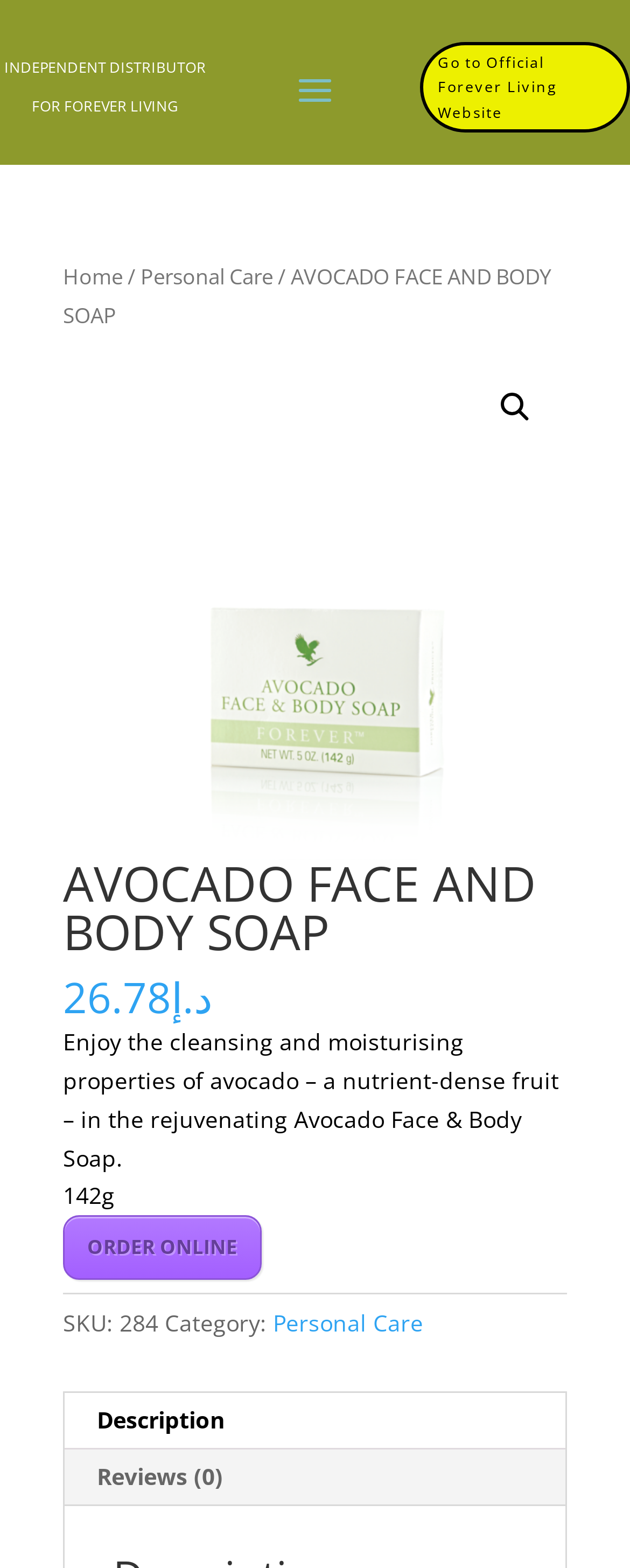What is the price of Avocado Face and Body Soap?
Please provide a comprehensive answer based on the details in the screenshot.

I found the price of the product by looking at the text next to the currency symbol 'د.إ' which is '26.78'.